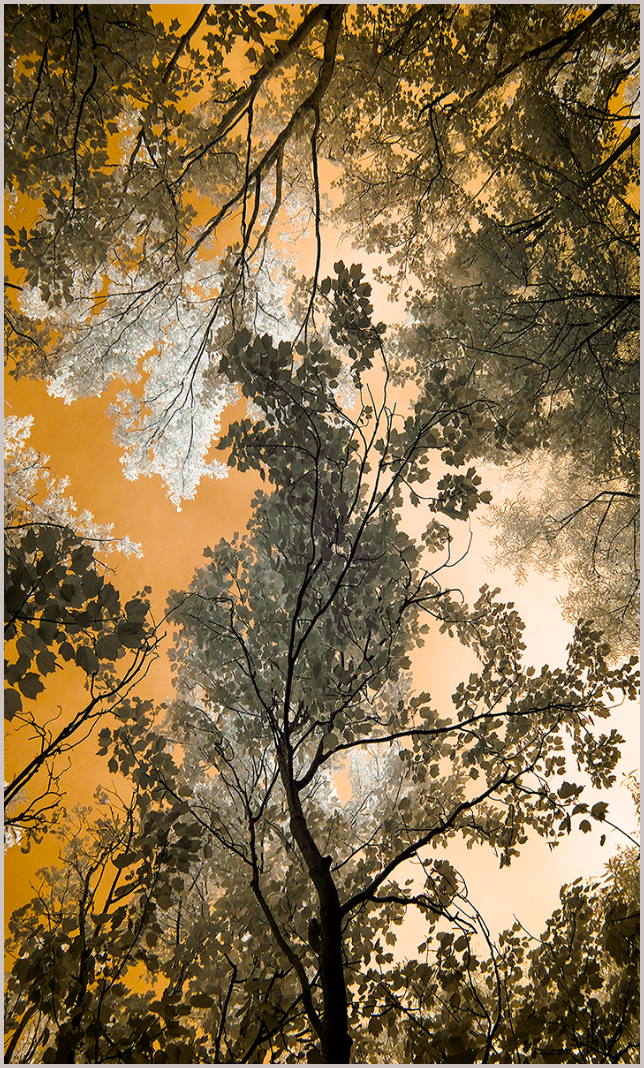What is the dominant color of the sky in the image?
Answer the question with detailed information derived from the image.

The caption describes the sky as 'tinted in warm orange hues', indicating that the dominant color of the sky is warm orange.